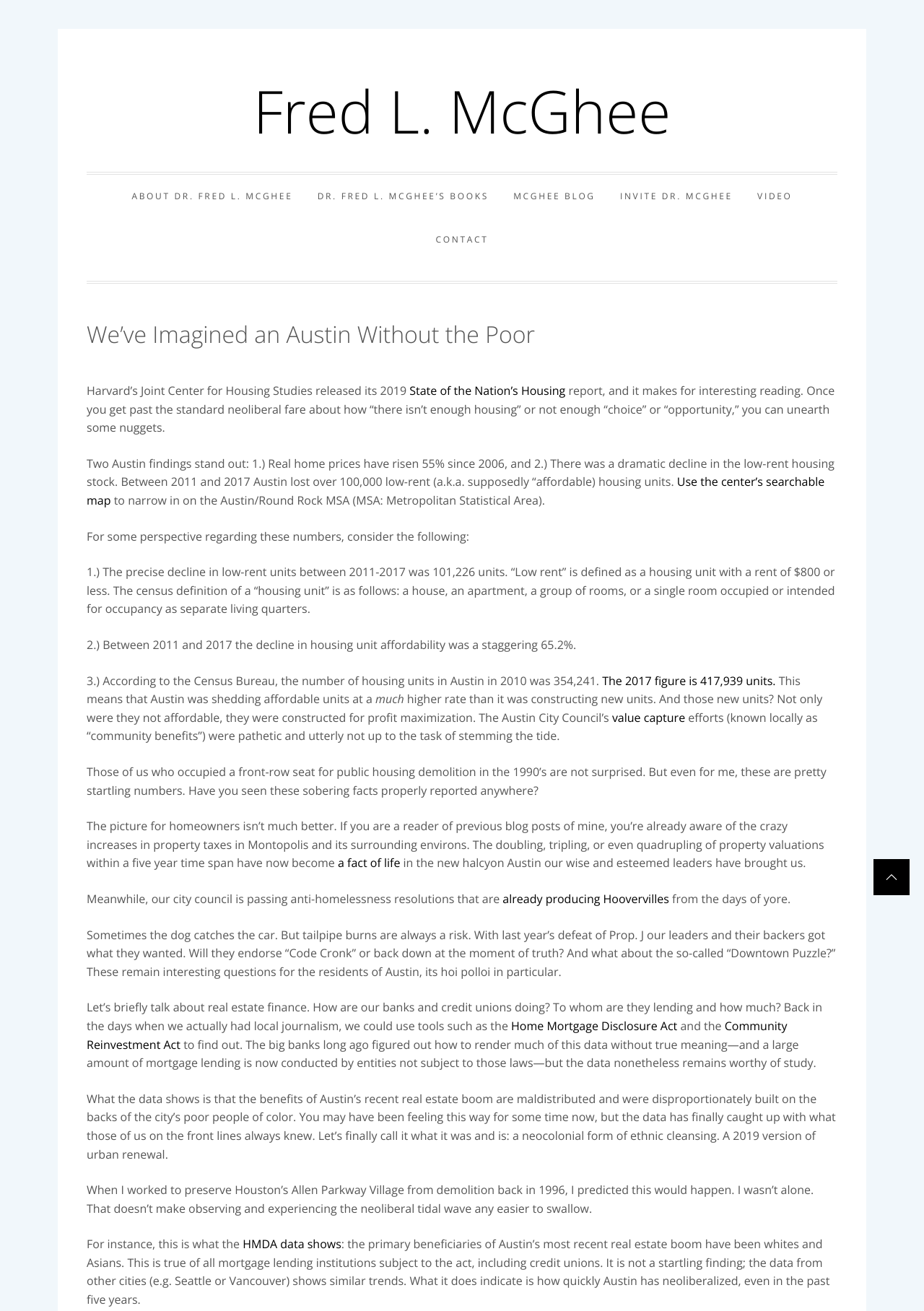Specify the bounding box coordinates of the area to click in order to execute this command: 'Read 'State of the Nation’s Housing' report'. The coordinates should consist of four float numbers ranging from 0 to 1, and should be formatted as [left, top, right, bottom].

[0.443, 0.292, 0.612, 0.304]